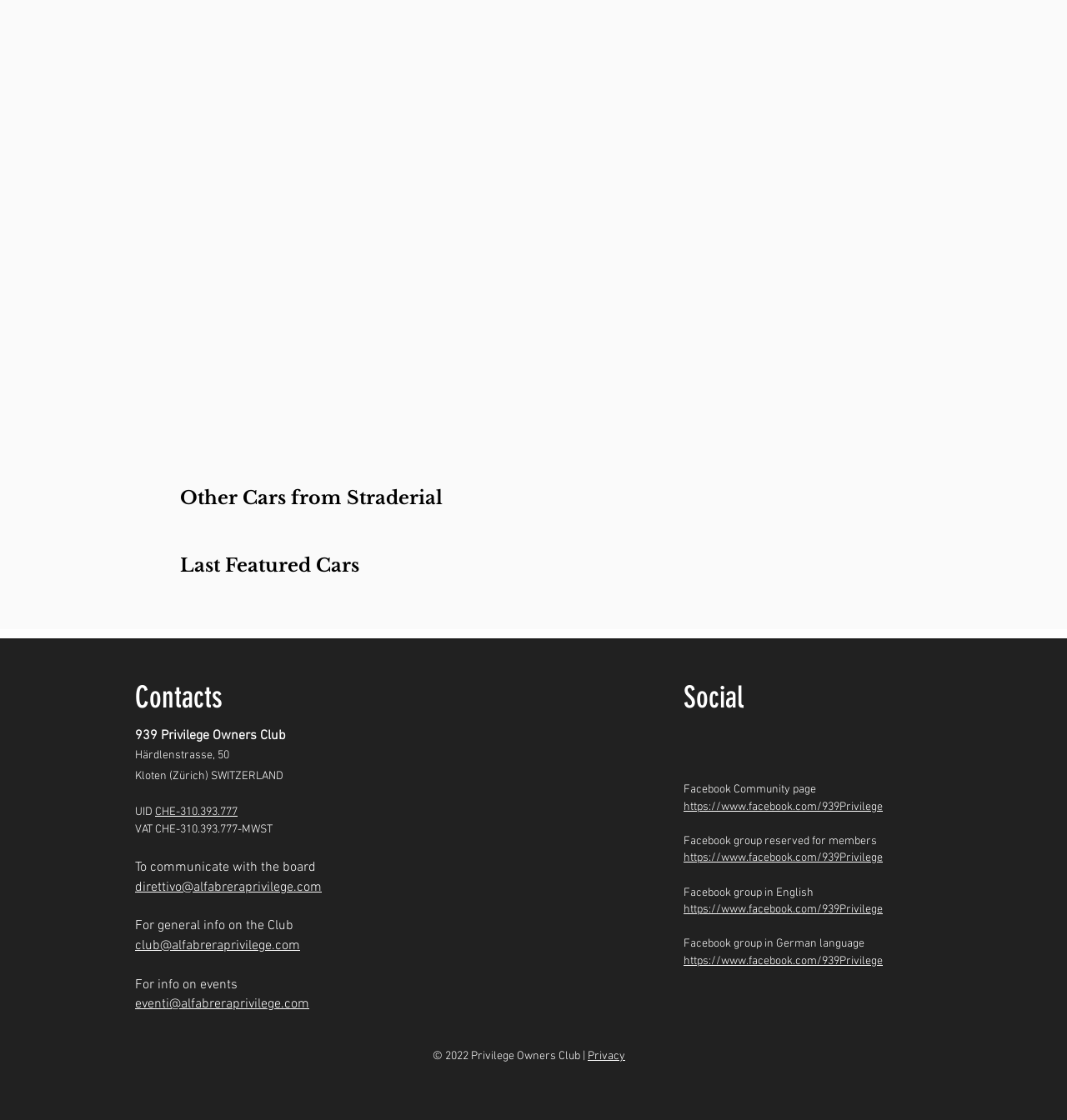Please determine the bounding box coordinates for the element that should be clicked to follow these instructions: "Open 'https://www.facebook.com/939Privilege'".

[0.641, 0.714, 0.827, 0.727]